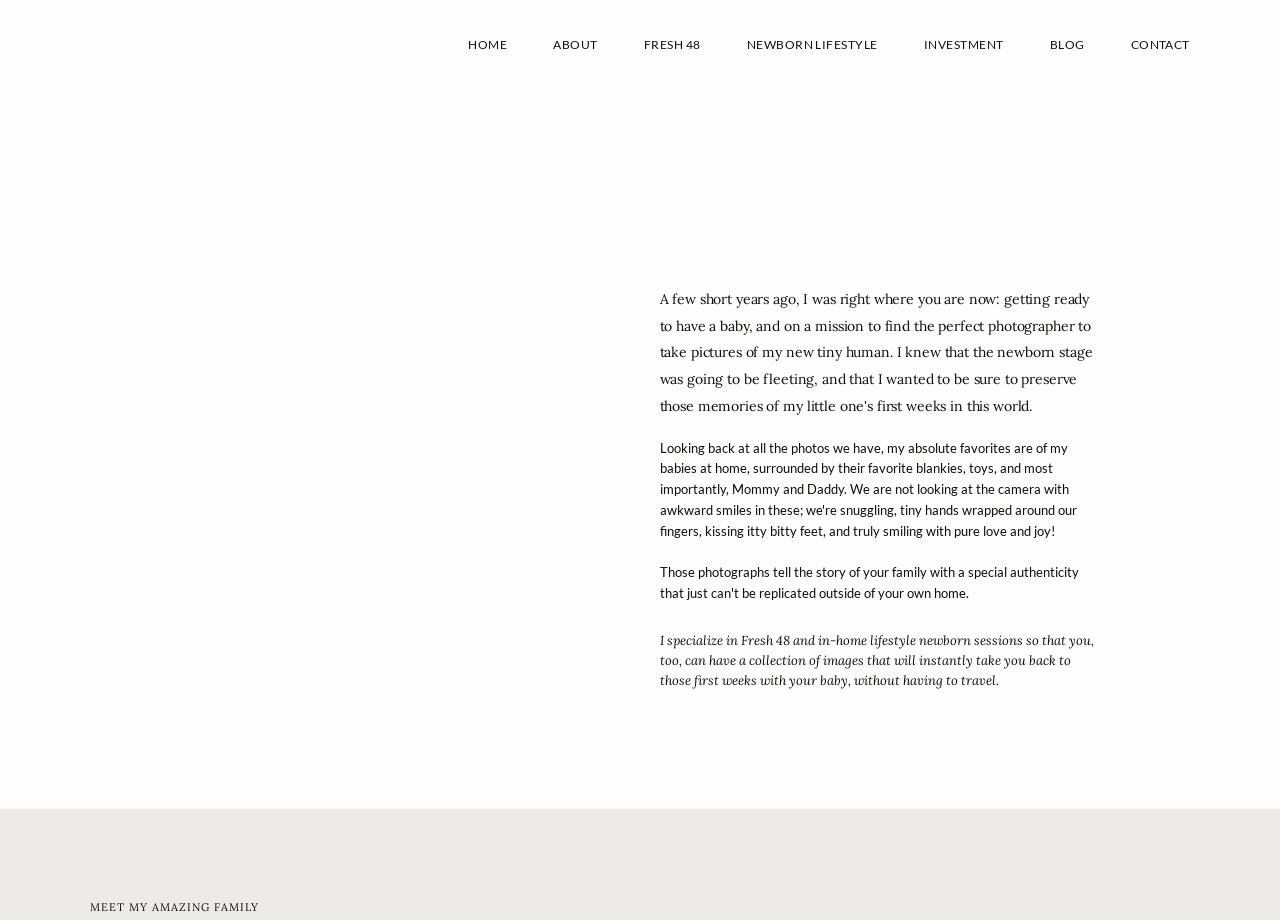What is the purpose of Katie's photography sessions?
Analyze the image and provide a thorough answer to the question.

According to the StaticText element, Katie's photography sessions aim to capture memories of the first weeks with a baby, allowing parents to relive those moments through the images.